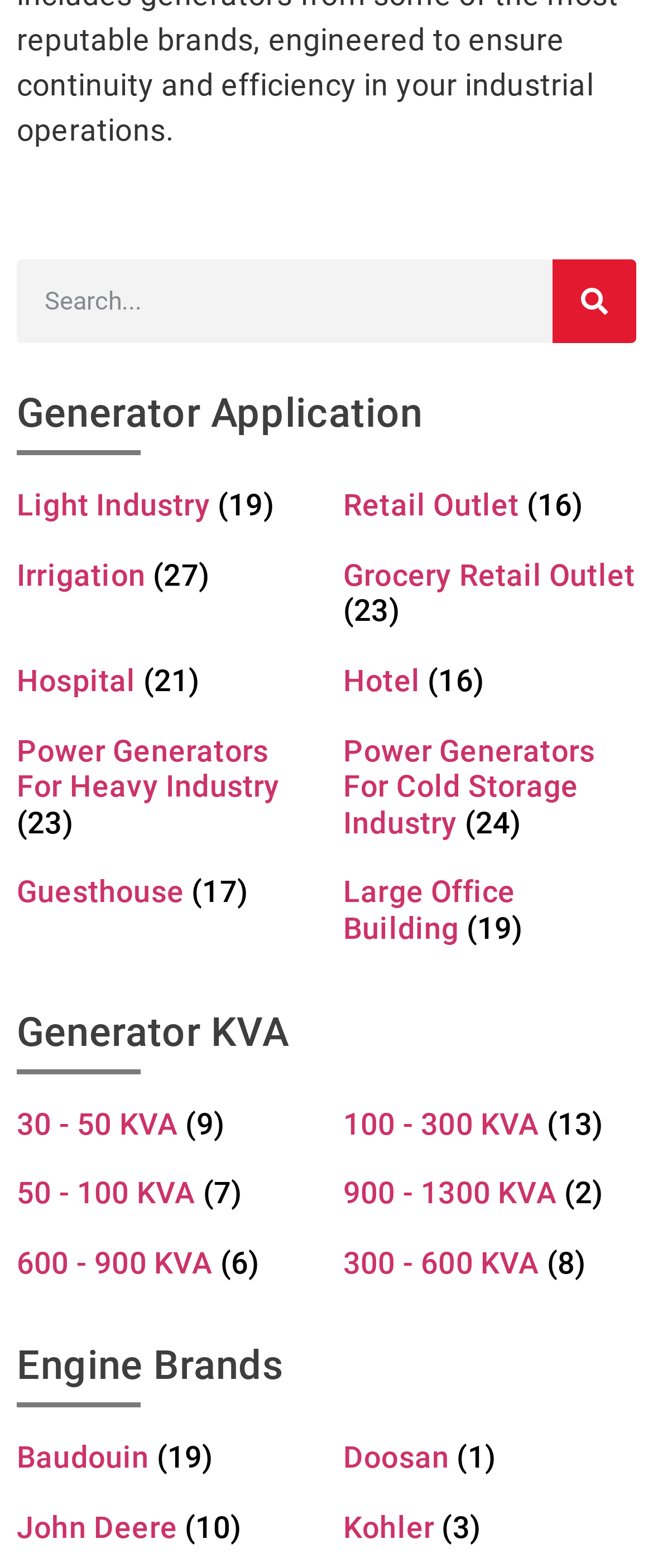Answer the question below with a single word or a brief phrase: 
Which engine brand has only one product category?

Doosan